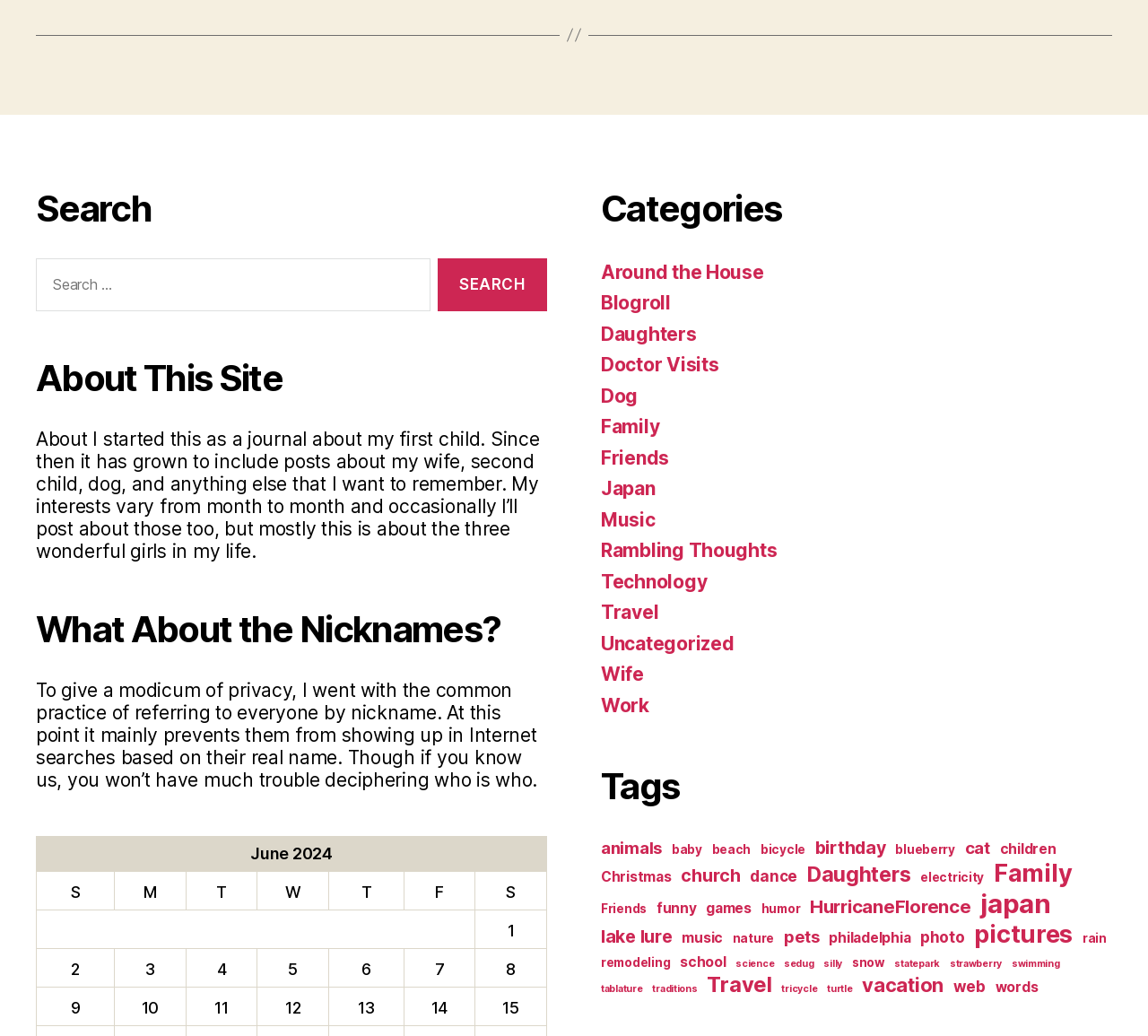Using the element description: "Around the House", determine the bounding box coordinates. The coordinates should be in the format [left, top, right, bottom], with values between 0 and 1.

[0.523, 0.252, 0.665, 0.274]